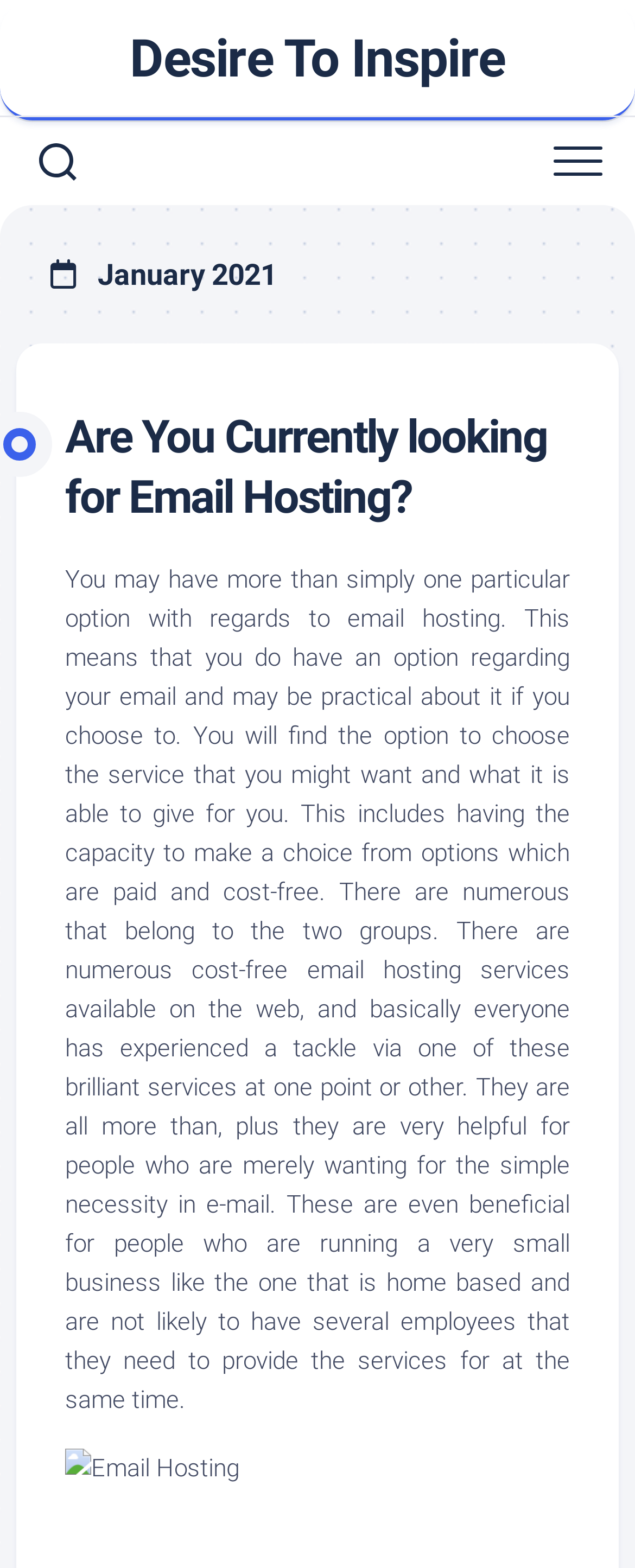Write a detailed summary of the webpage.

The webpage is titled "January – 2021 – Desire To Inspire" and has a prominent link to "Desire To Inspire" at the top, spanning the entire width of the page. Below this link, there are two buttons, one on the left and one on the right, with no text labels. 

The main content of the page is divided into sections, with a heading "January 2021" at the top. Below this heading, there is a subheading "Are You Currently looking for Email Hosting?" which is also a link. This subheading is followed by a block of text that discusses the options available for email hosting, including both paid and free services. The text explains that there are many free email hosting services available online, which can be useful for individuals and small businesses.